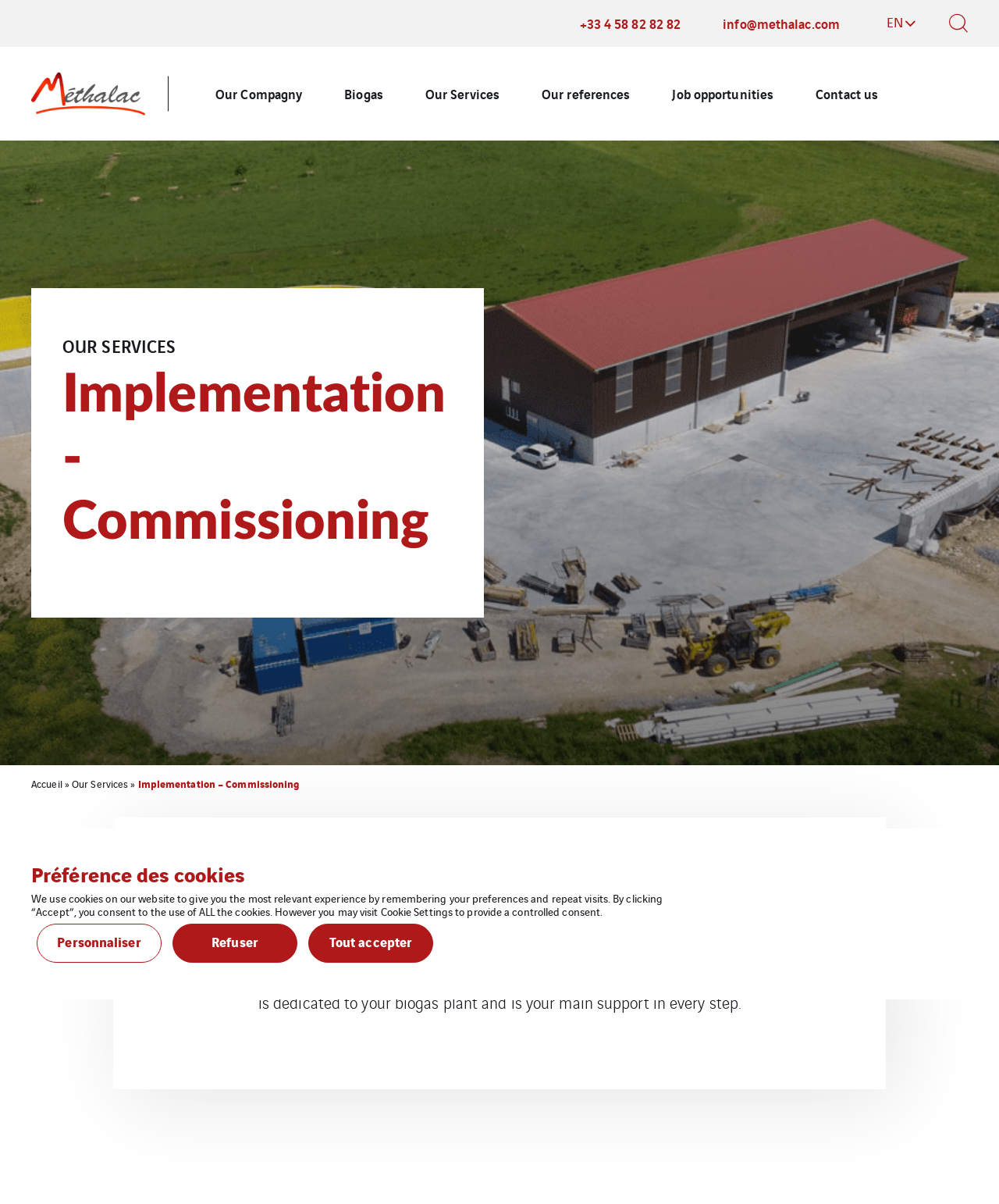Locate the bounding box of the UI element described by: "parent_node: EN" in the given webpage screenshot.

[0.95, 0.009, 0.969, 0.03]